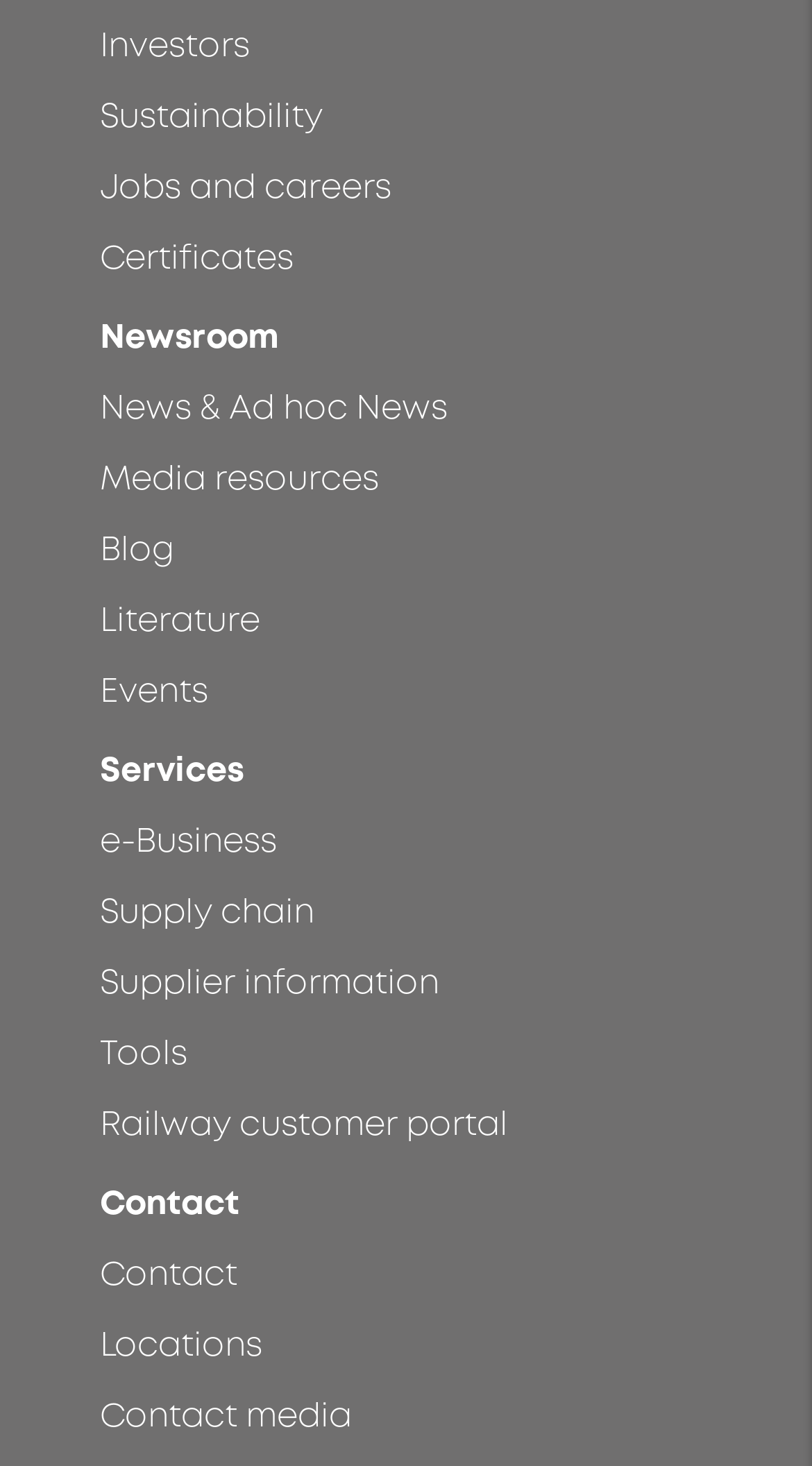Identify the bounding box for the described UI element: "aria-label="mobile menu"".

None